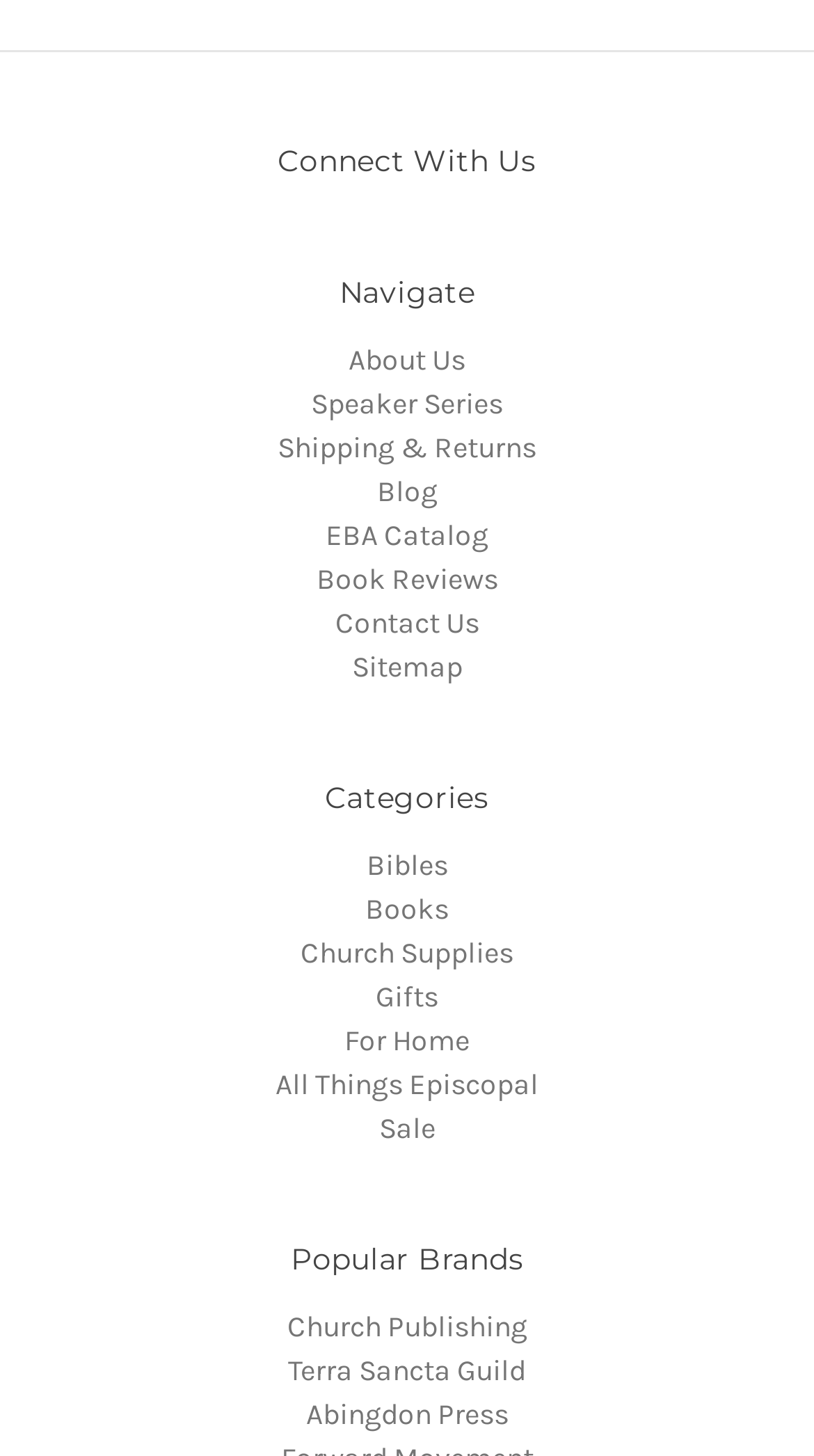Carefully examine the image and provide an in-depth answer to the question: What is the last popular brand listed?

I looked at the webpage and found that the last popular brand listed is 'Abingdon Press' which is a link under the 'Popular Brands' heading.